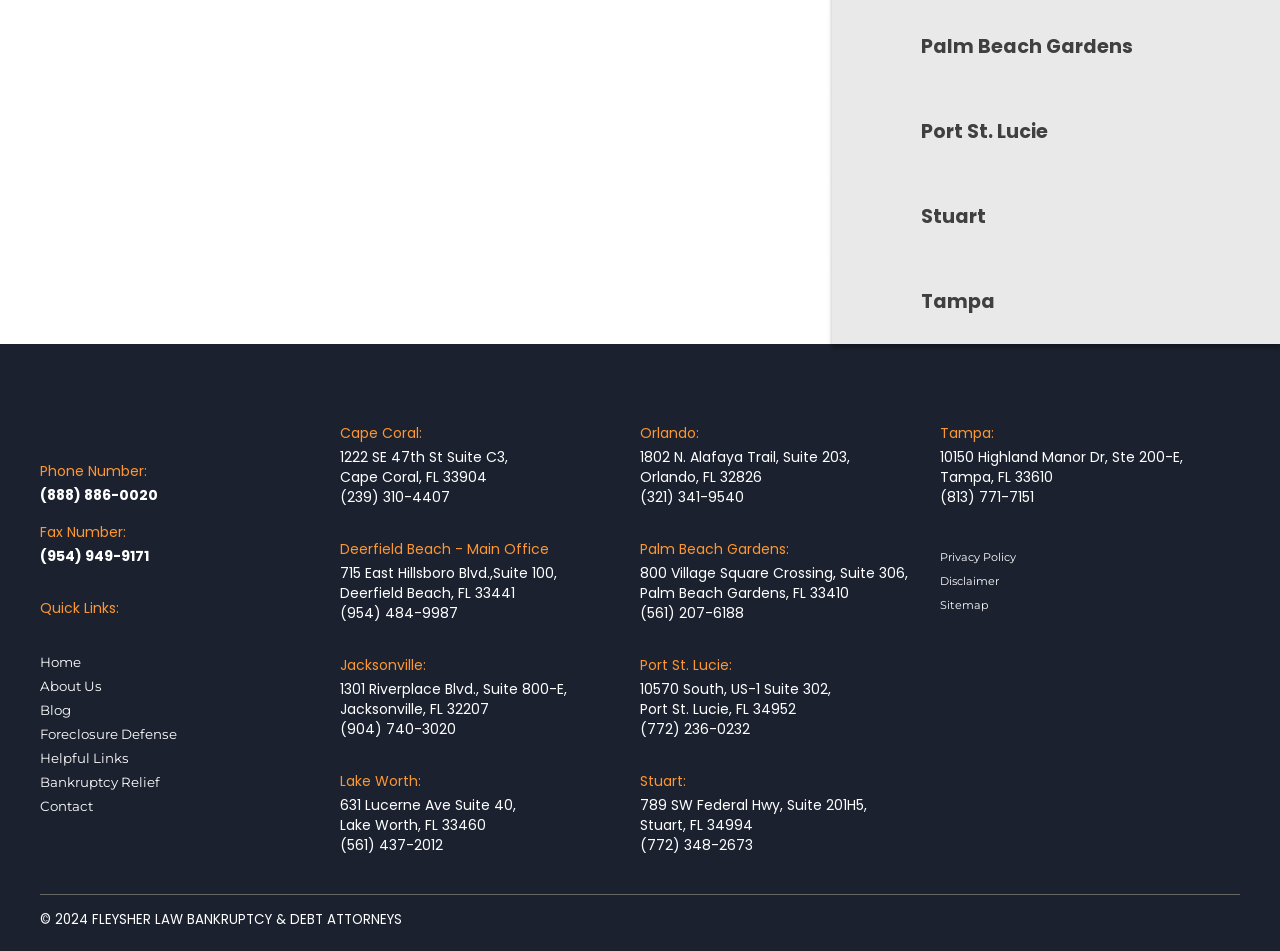Identify the bounding box coordinates of the region that needs to be clicked to carry out this instruction: "Call Tampa office". Provide these coordinates as four float numbers ranging from 0 to 1, i.e., [left, top, right, bottom].

[0.734, 0.512, 0.945, 0.533]